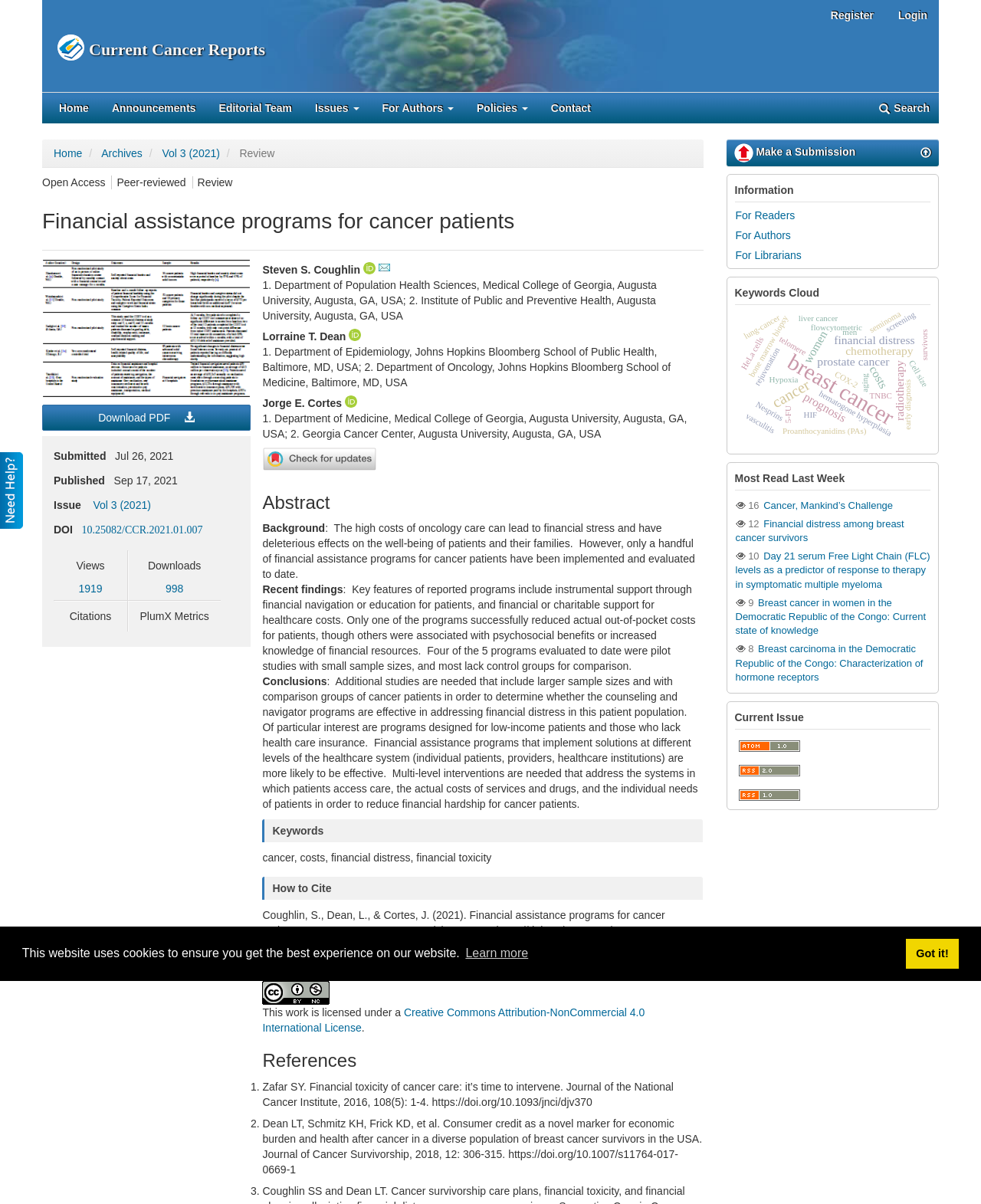Provide the bounding box coordinates of the HTML element this sentence describes: "Lifeboat Man Knitting Pattern". The bounding box coordinates consist of four float numbers between 0 and 1, i.e., [left, top, right, bottom].

None